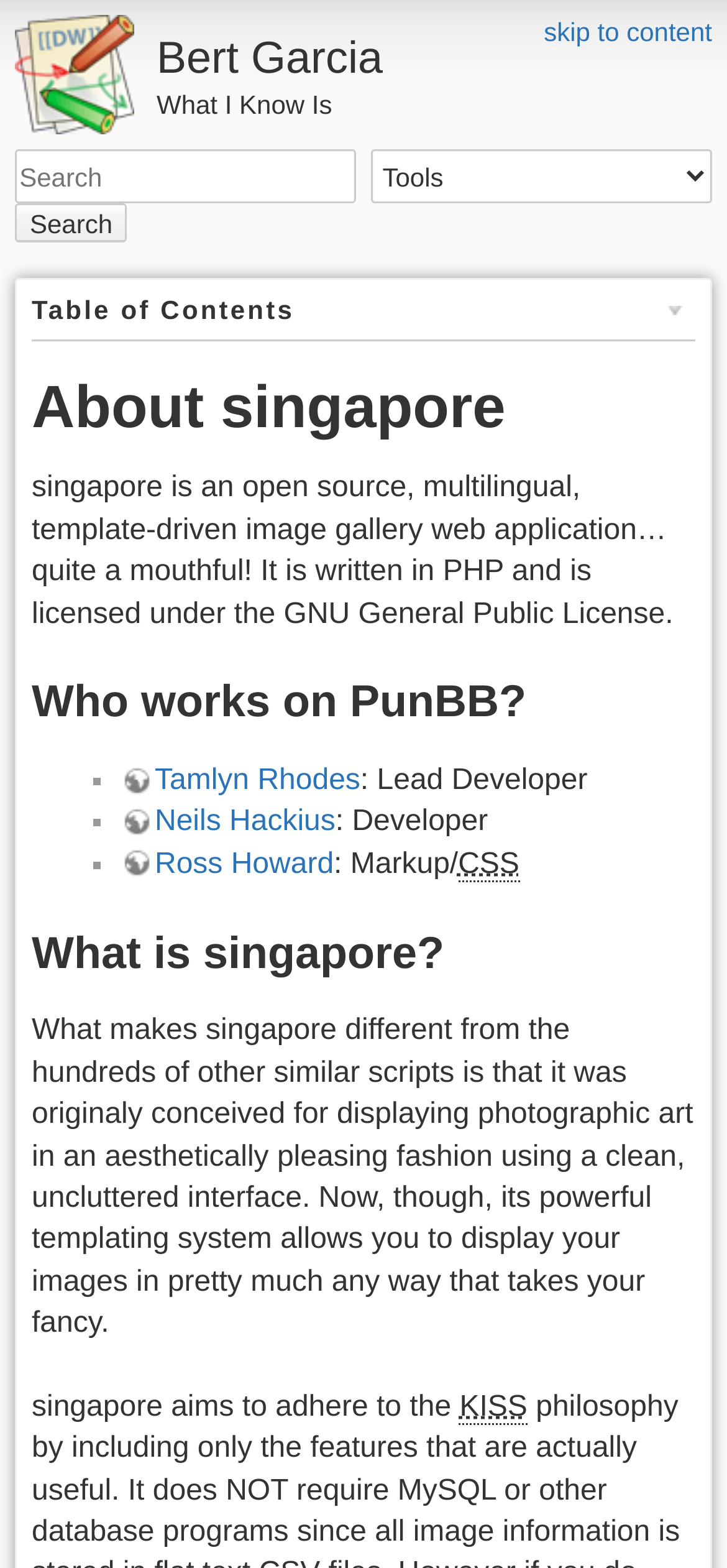Please reply with a single word or brief phrase to the question: 
Who is the lead developer of PunBB?

Tamlyn Rhodes